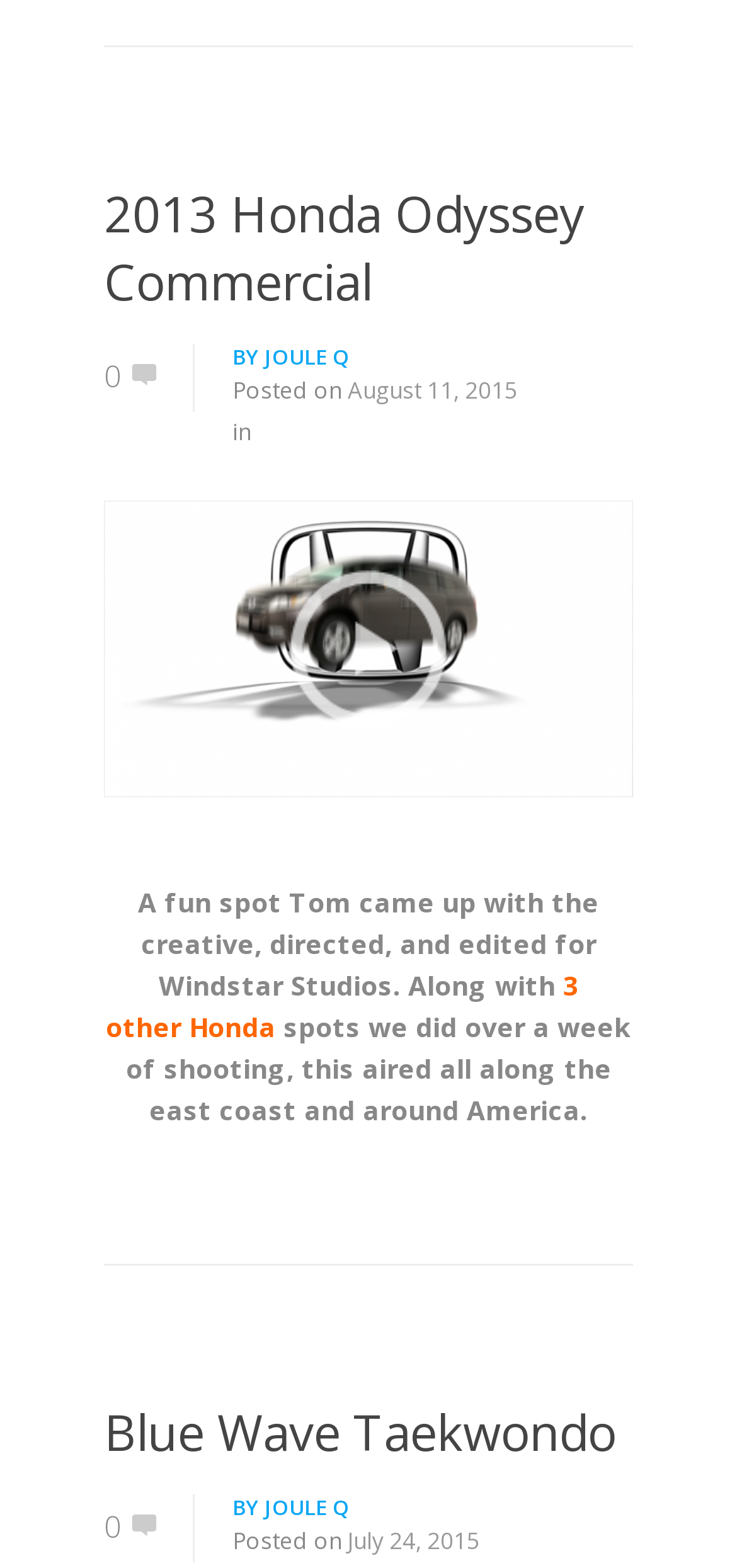Determine the coordinates of the bounding box for the clickable area needed to execute this instruction: "View the image".

[0.141, 0.319, 0.859, 0.508]